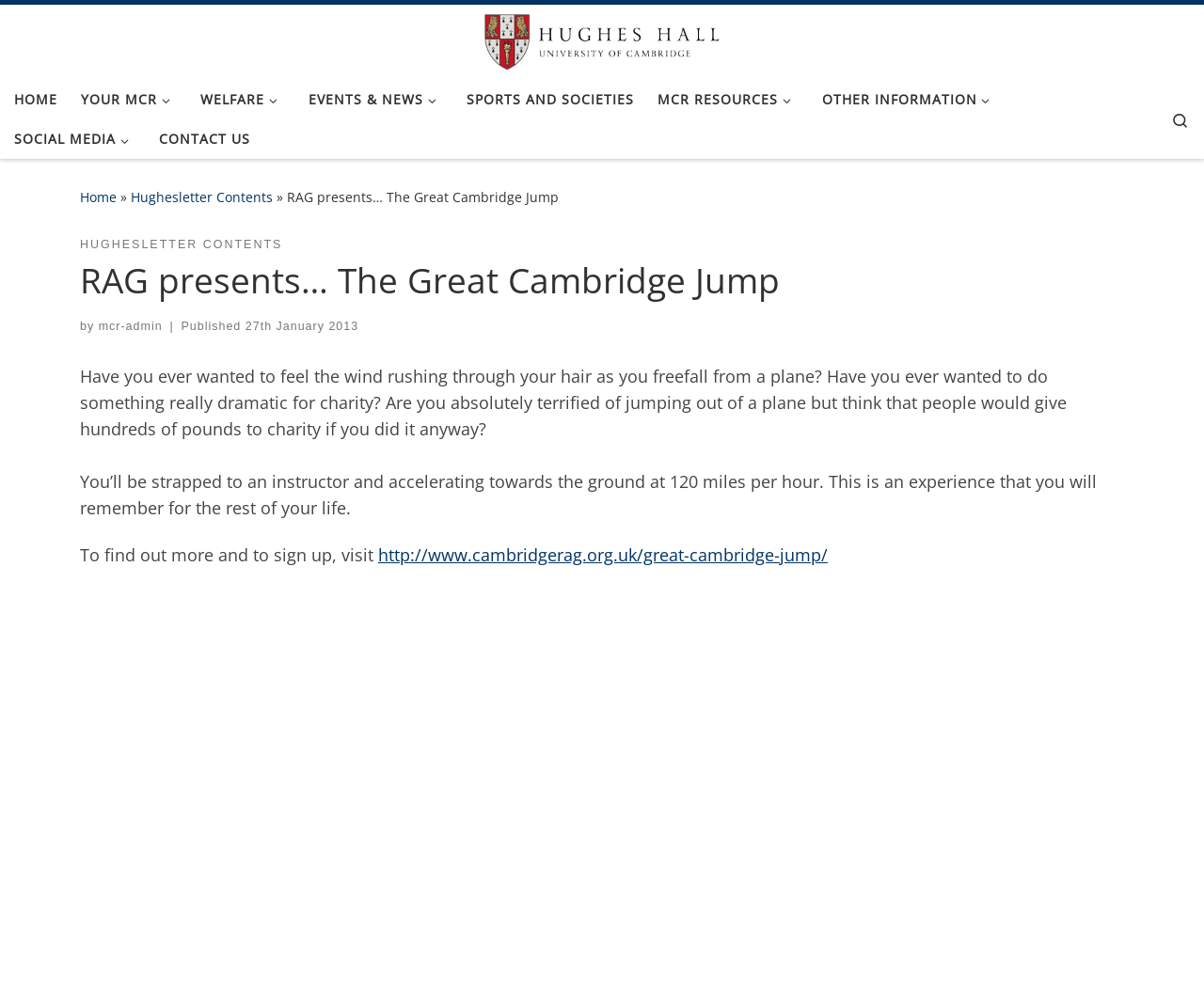What is the name of the MCR website?
Answer the question with detailed information derived from the image.

I found the answer by looking at the link element with the text 'Hughes Hall MCR | The official website of the Hughes Hall Middle Common Room' which is located at the top of the webpage.